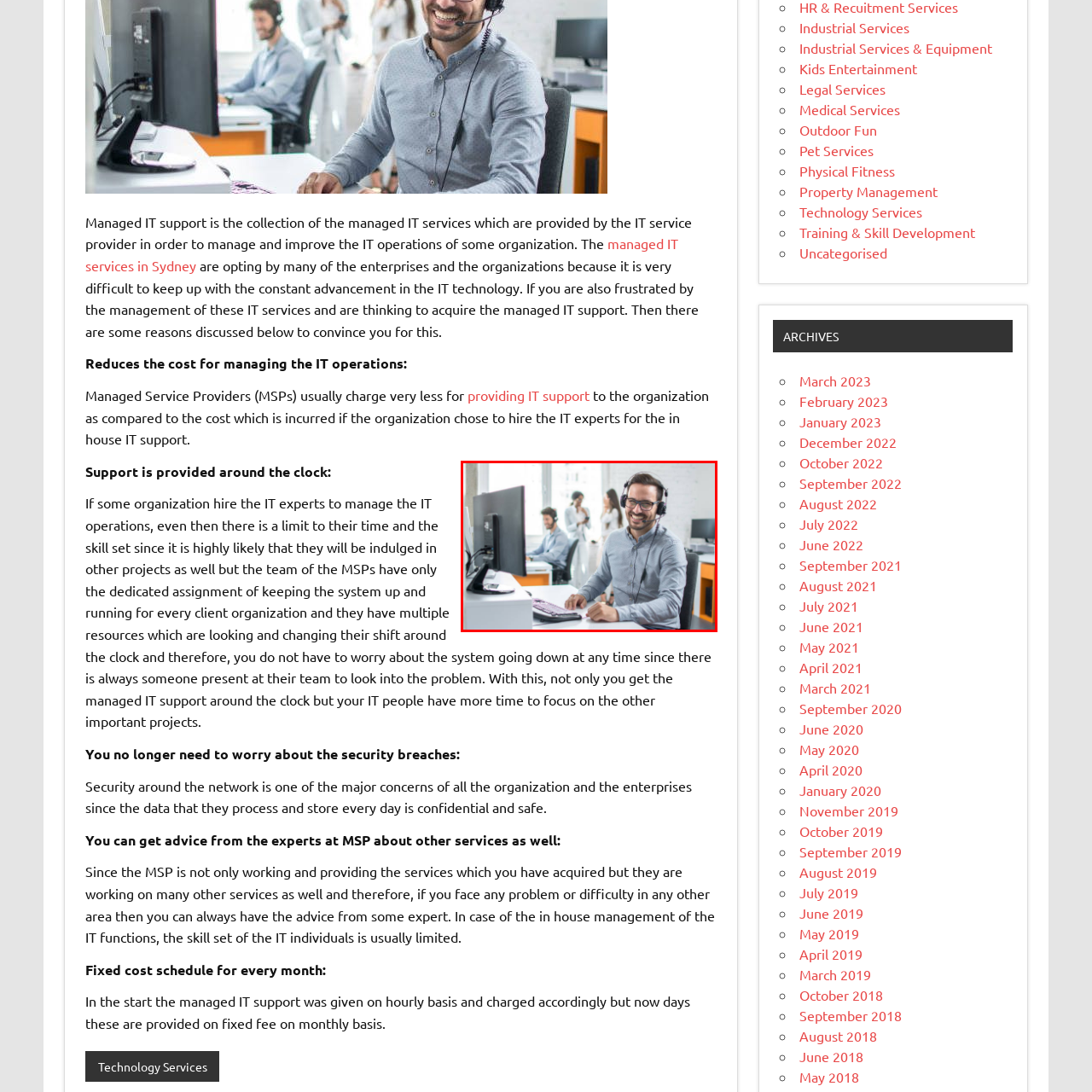Look at the area within the red bounding box, provide a one-word or phrase response to the following question: What is on the desk in front of the man?

A desktop computer